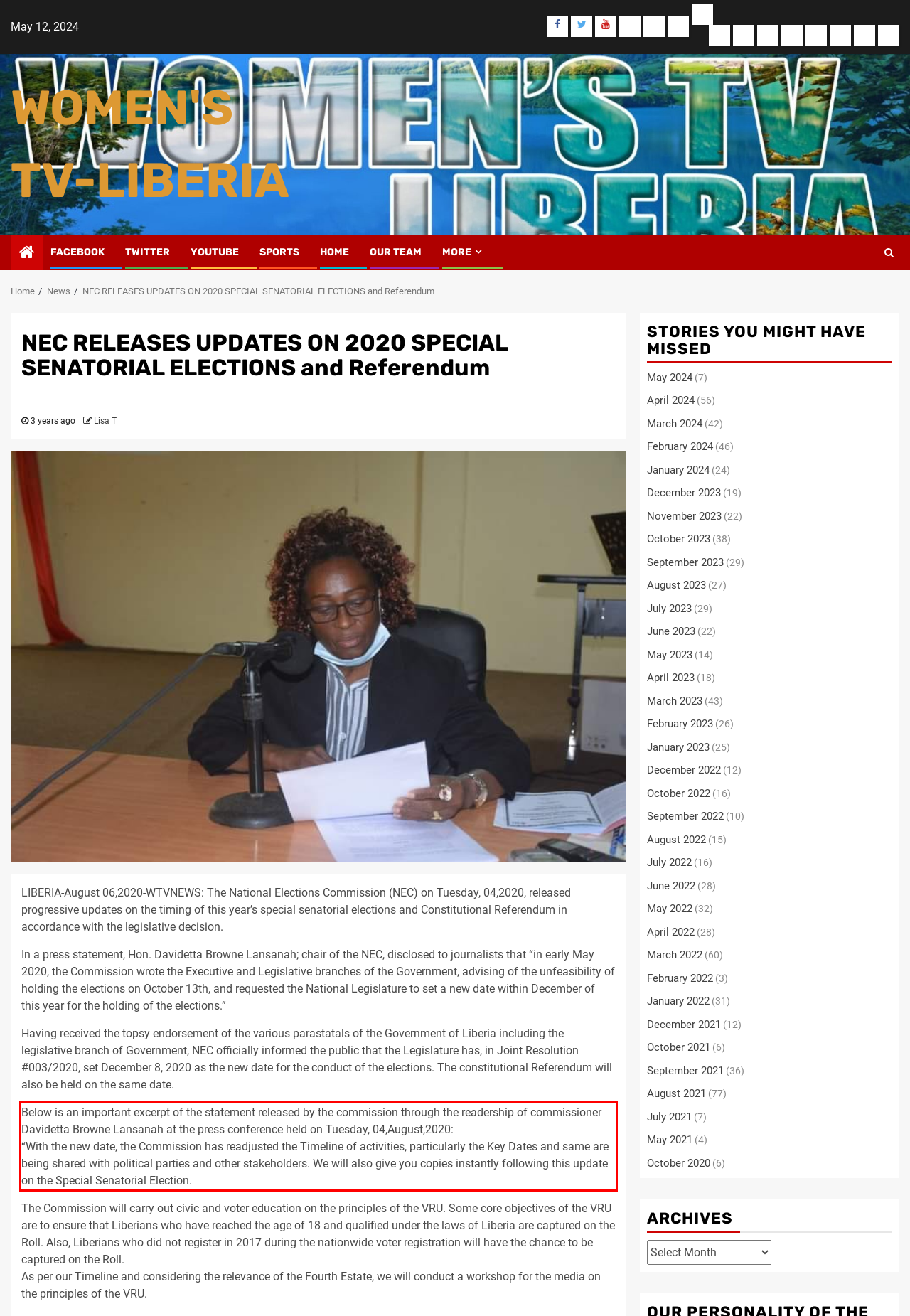From the provided screenshot, extract the text content that is enclosed within the red bounding box.

Below is an important excerpt of the statement released by the commission through the readership of commissioner Davidetta Browne Lansanah at the press conference held on Tuesday, 04,August,2020: “With the new date, the Commission has readjusted the Timeline of activities, particularly the Key Dates and same are being shared with political parties and other stakeholders. We will also give you copies instantly following this update on the Special Senatorial Election.